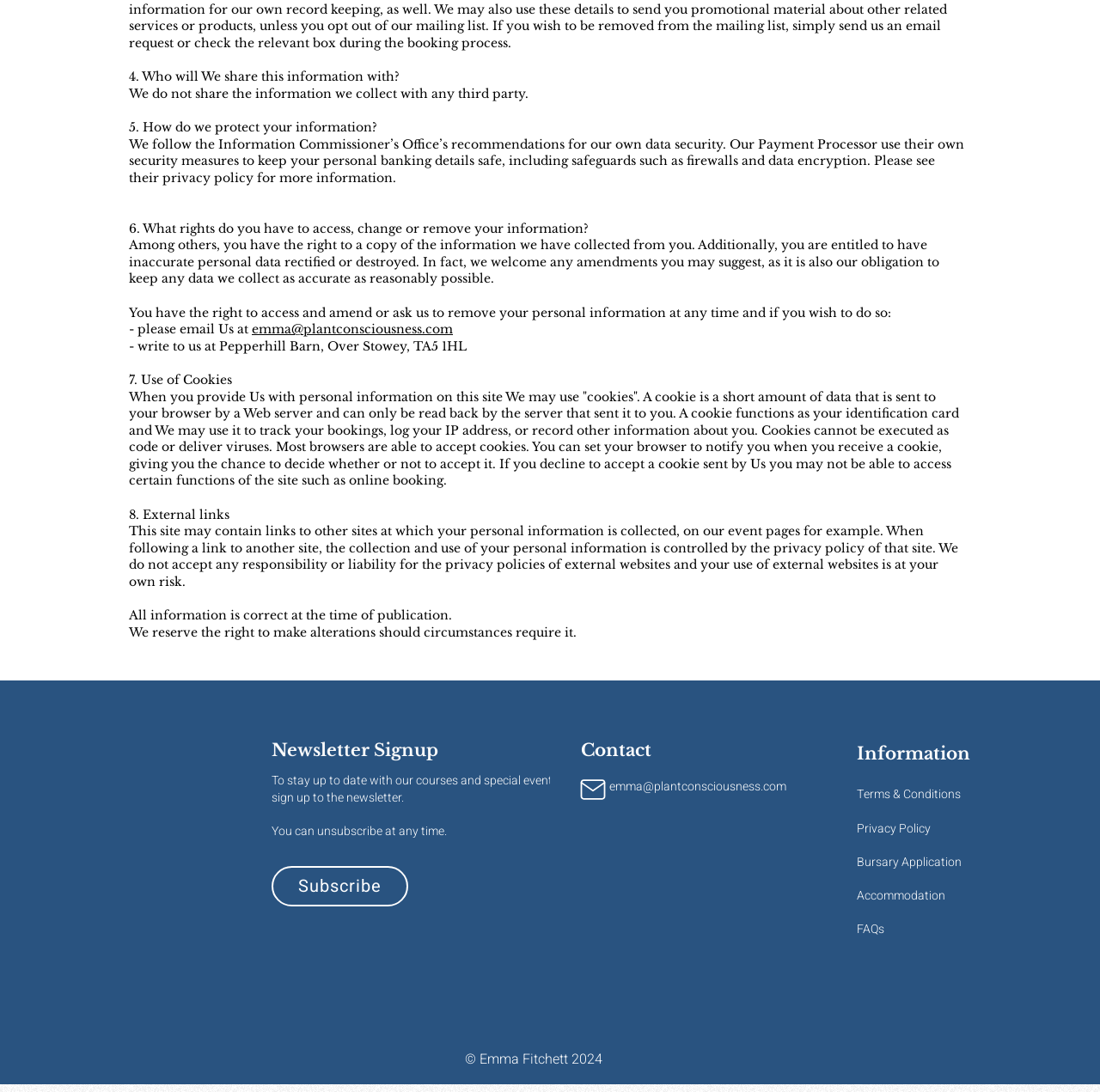Please provide the bounding box coordinates for the element that needs to be clicked to perform the following instruction: "Click the Privacy Policy link". The coordinates should be given as four float numbers between 0 and 1, i.e., [left, top, right, bottom].

[0.779, 0.751, 0.846, 0.765]